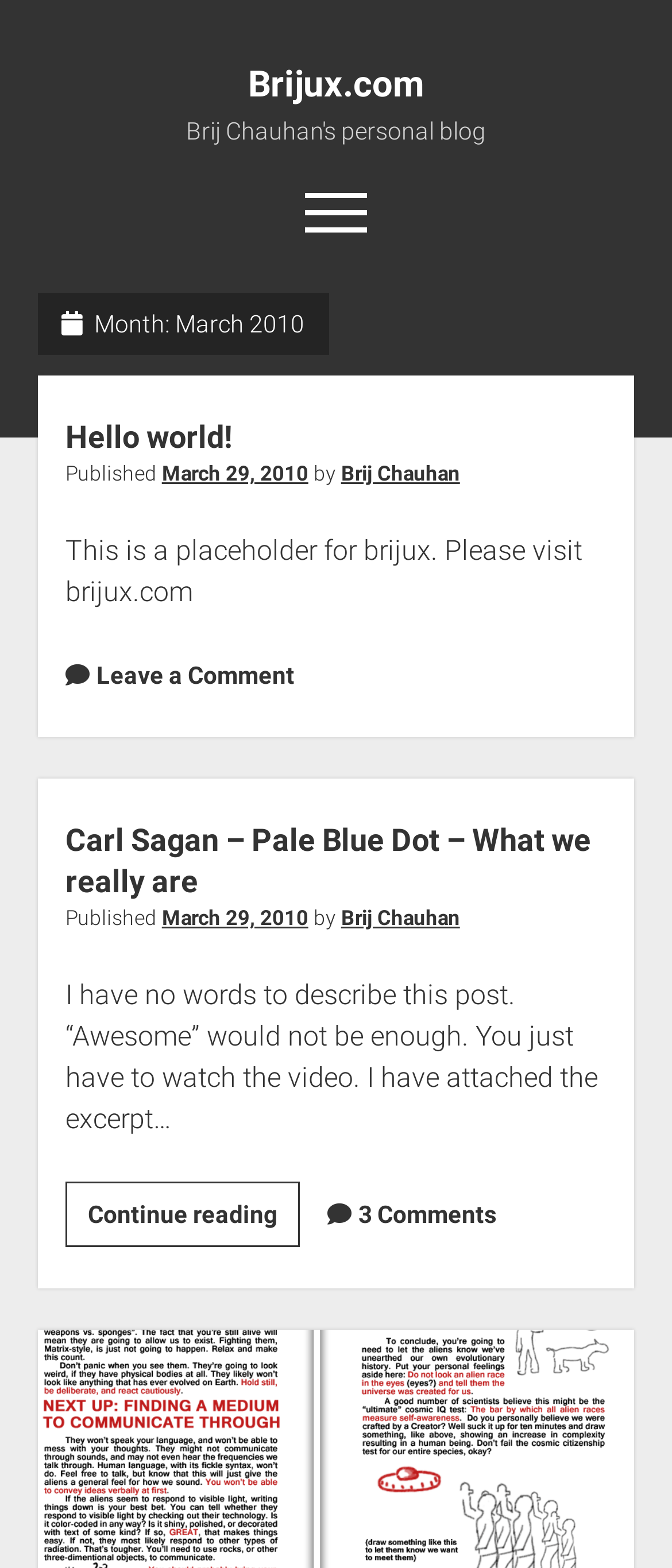What is the date of the first article?
Please use the visual content to give a single word or phrase answer.

March 29, 2010